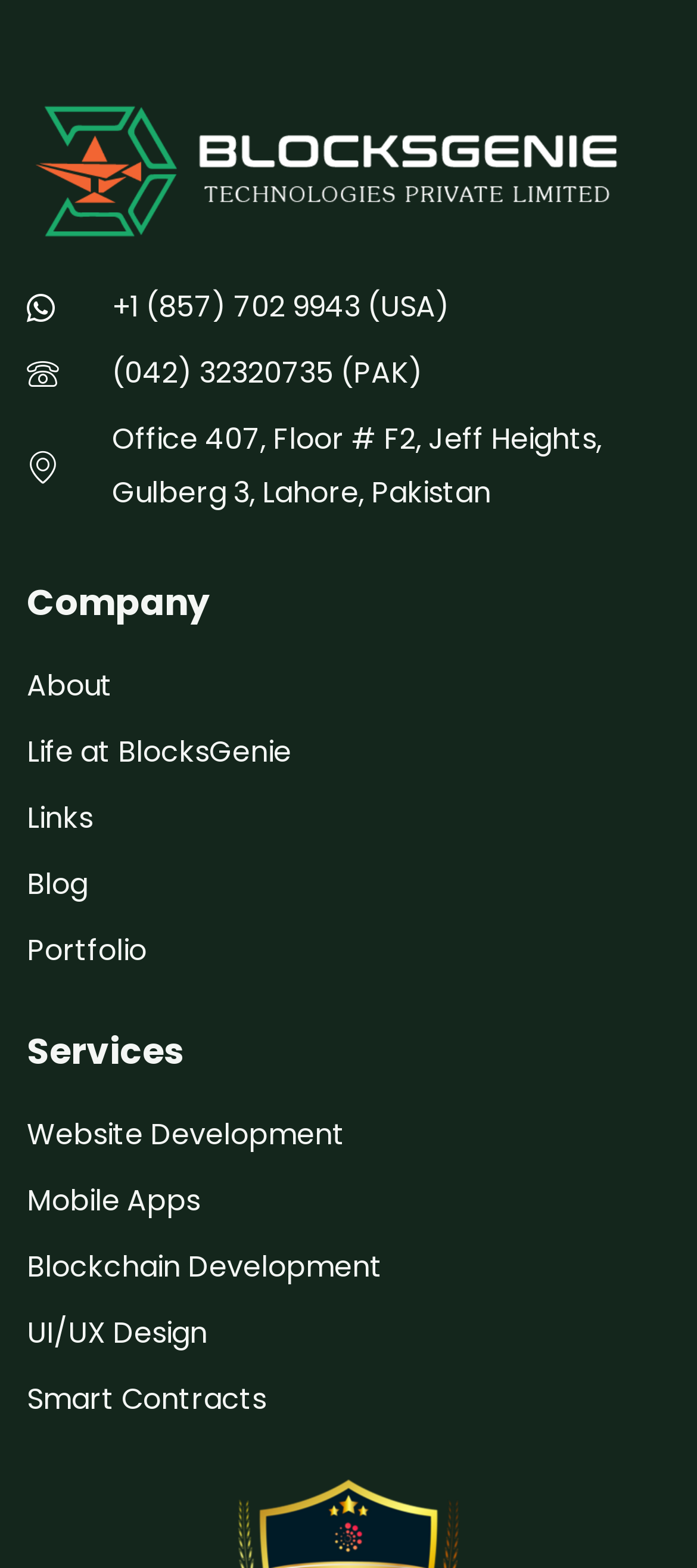Identify the bounding box coordinates for the UI element mentioned here: "About". Provide the coordinates as four float values between 0 and 1, i.e., [left, top, right, bottom].

[0.038, 0.425, 0.962, 0.449]